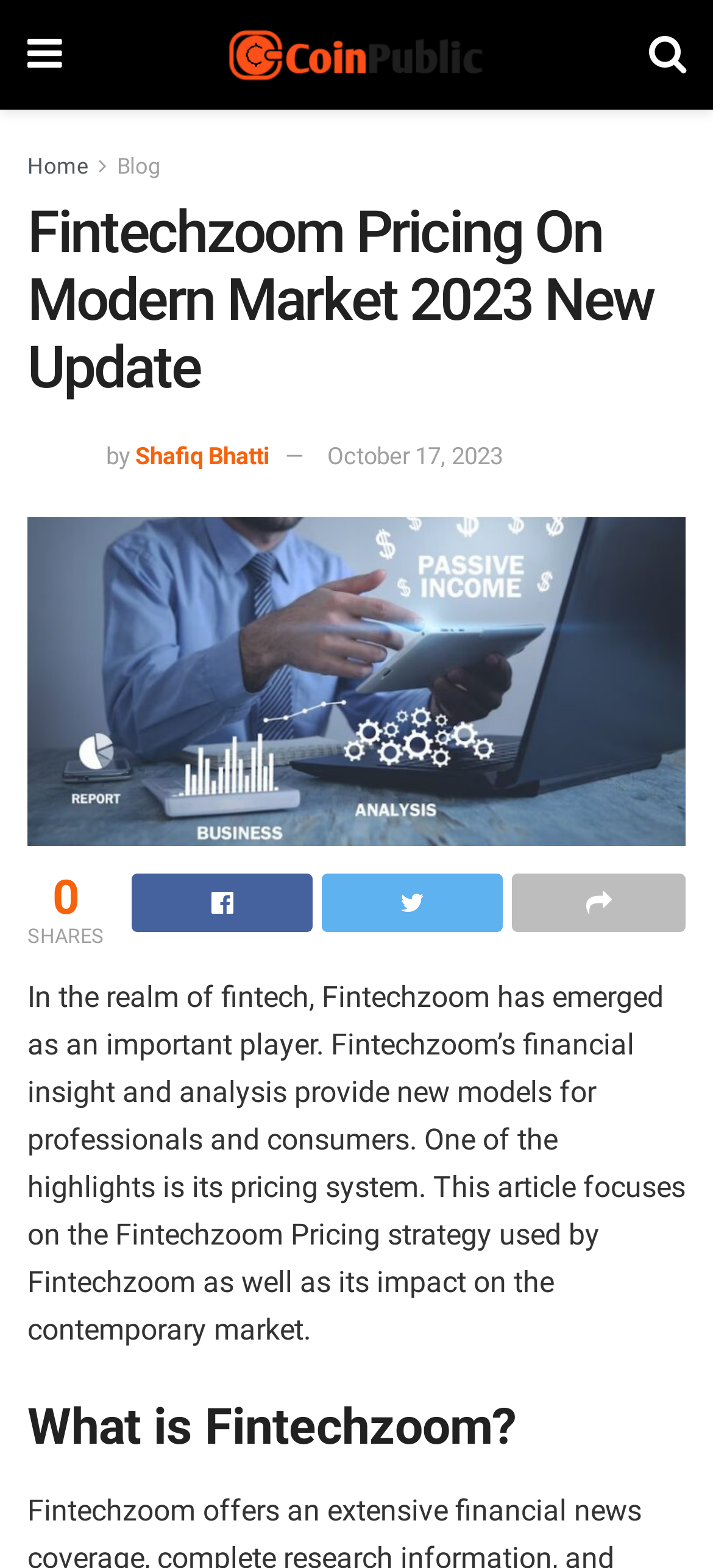Refer to the screenshot and give an in-depth answer to this question: When was the article published?

I found the publication date by looking at the text next to the author's name, which says 'October 17, 2023'.